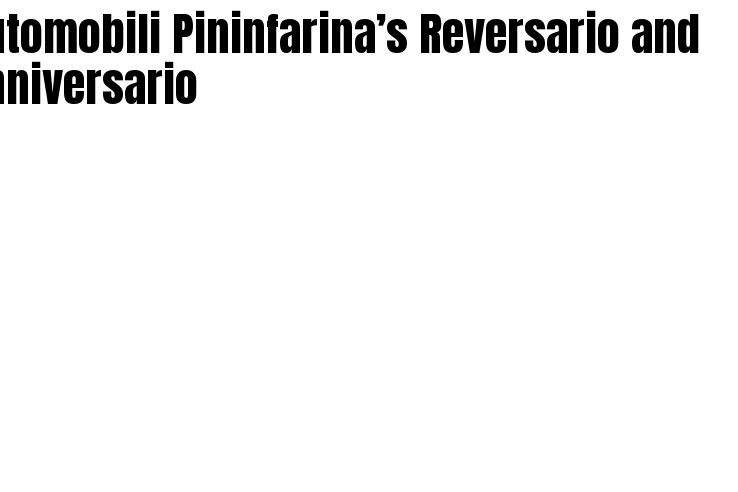Generate a comprehensive caption that describes the image.

The image showcases Automobili Pininfarina’s Reversario and Anniversario, two stunning luxury vehicles from the renowned Italian manufacturer, known for its commitment to performance and elegance. This visually striking display highlights the refined design and cutting-edge technology that characterizes Pininfarina’s approach to automotive engineering. The vehicles symbolize not only automotive excellence but also the brand's dedication to creating unique driving experiences. The caption emphasizes the celebratory nature of these models, reflecting their significance in the luxury car market, where art meets high performance.